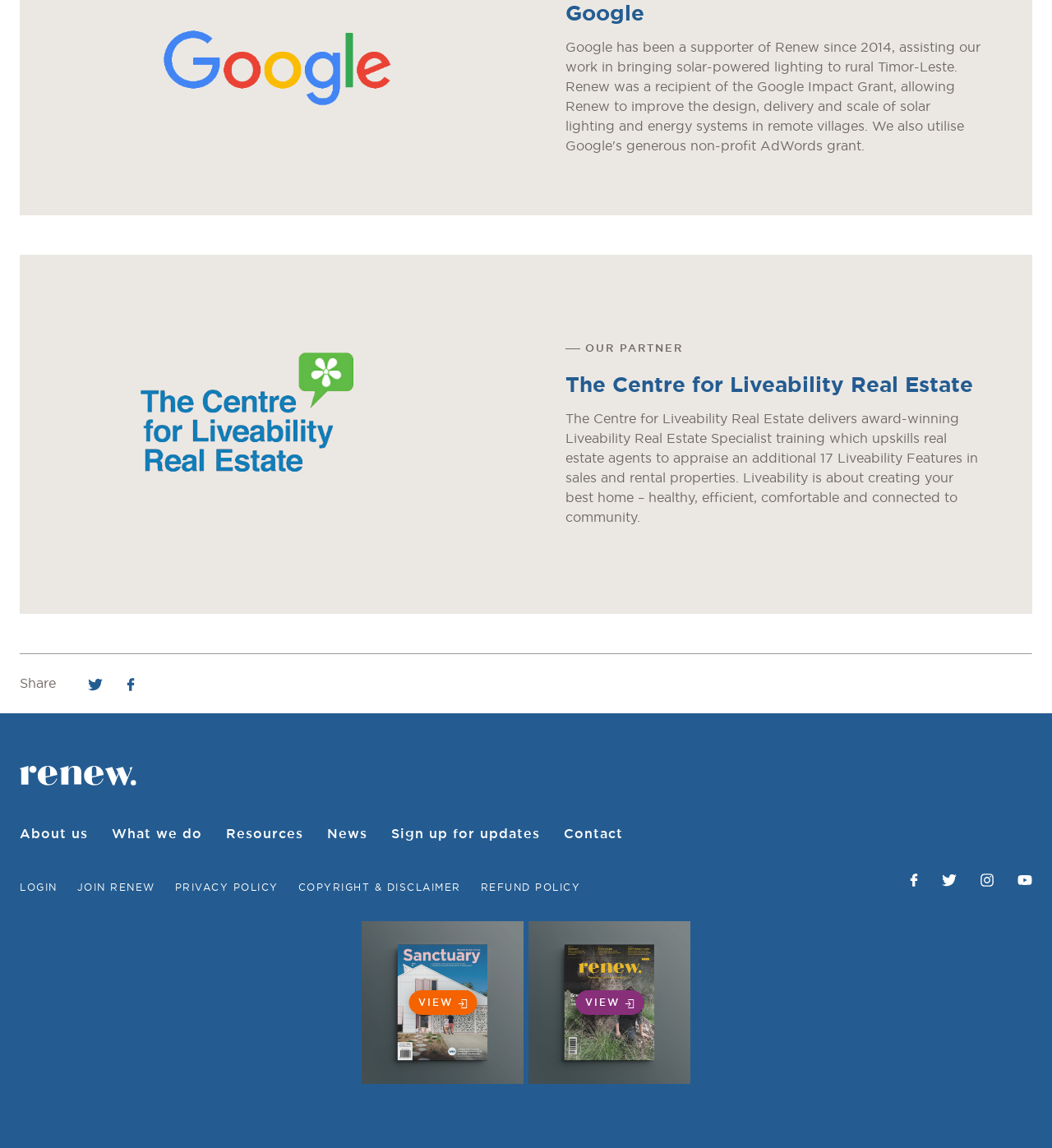How many social media platforms are linked?
From the image, provide a succinct answer in one word or a short phrase.

4